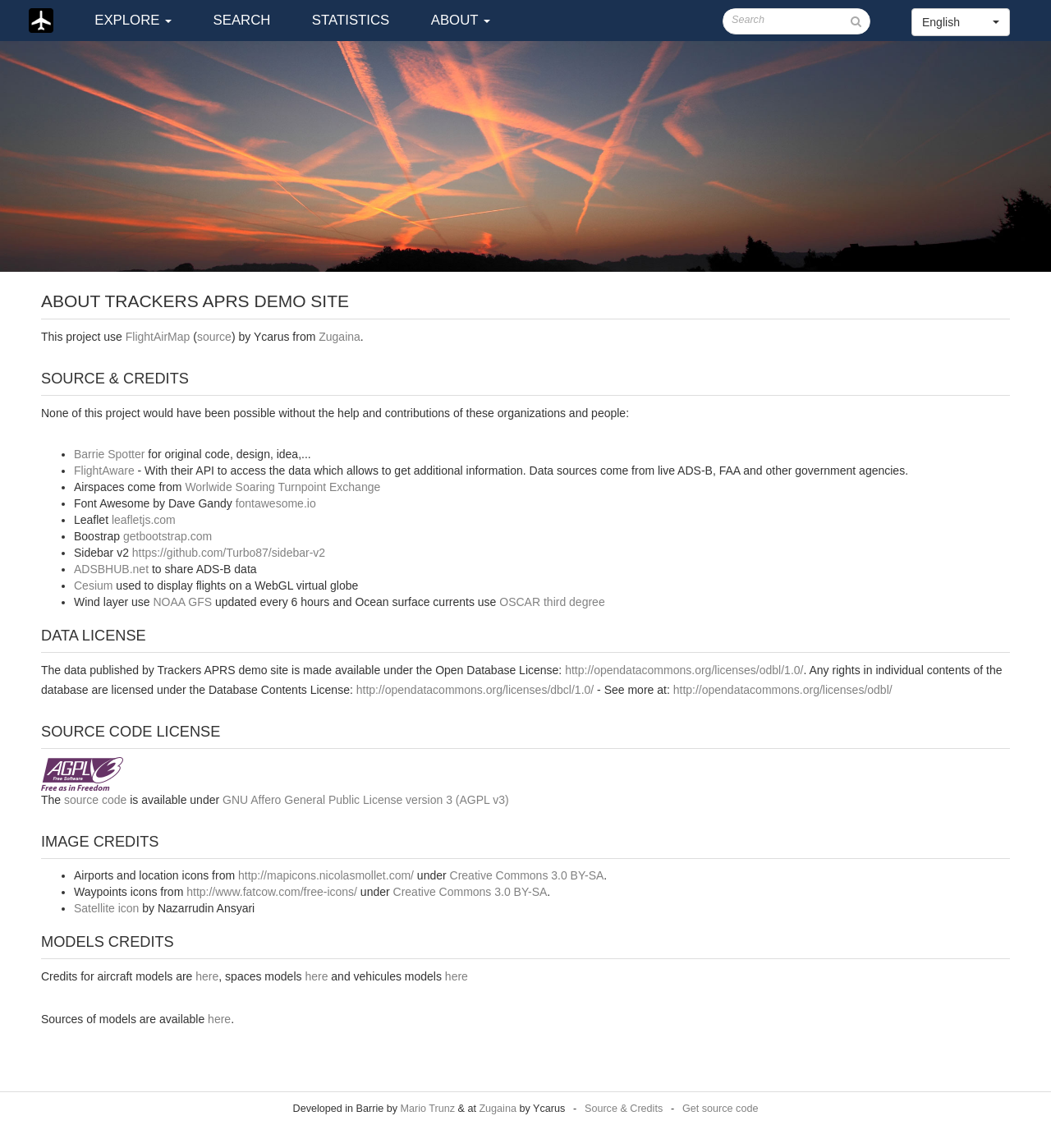Determine the bounding box coordinates of the region I should click to achieve the following instruction: "Search for something". Ensure the bounding box coordinates are four float numbers between 0 and 1, i.e., [left, top, right, bottom].

[0.688, 0.008, 0.8, 0.025]